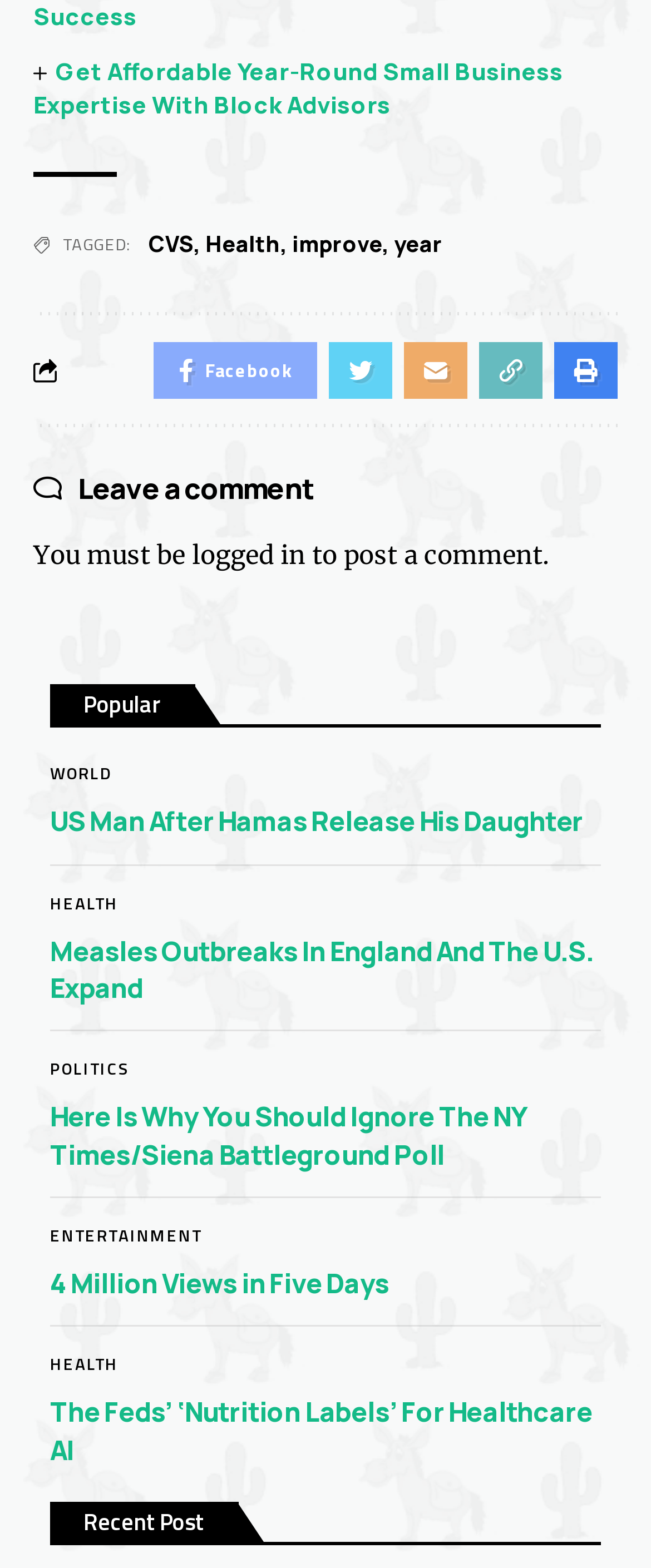What is the purpose of the links 'Facebook', '', '', '', ?
Offer a detailed and full explanation in response to the question.

The links 'Facebook', '', '', '', are present together, and their icons resemble social media platforms, which suggests that their purpose is to allow users to share the content on social media platforms, hence the answer is 'Social media sharing'.